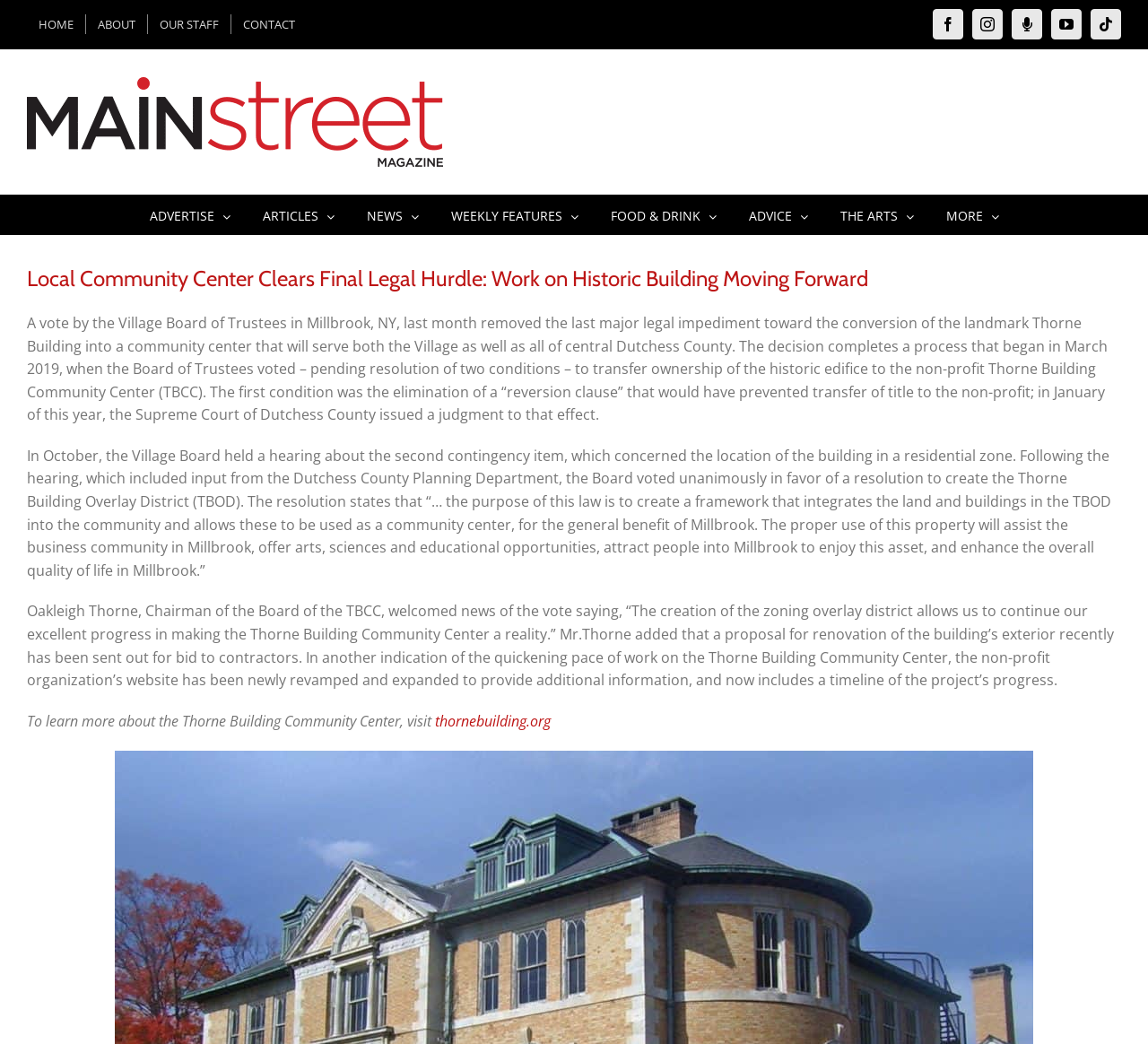Can you find the bounding box coordinates of the area I should click to execute the following instruction: "Follow Main Street Magazine on Facebook"?

[0.812, 0.009, 0.839, 0.038]